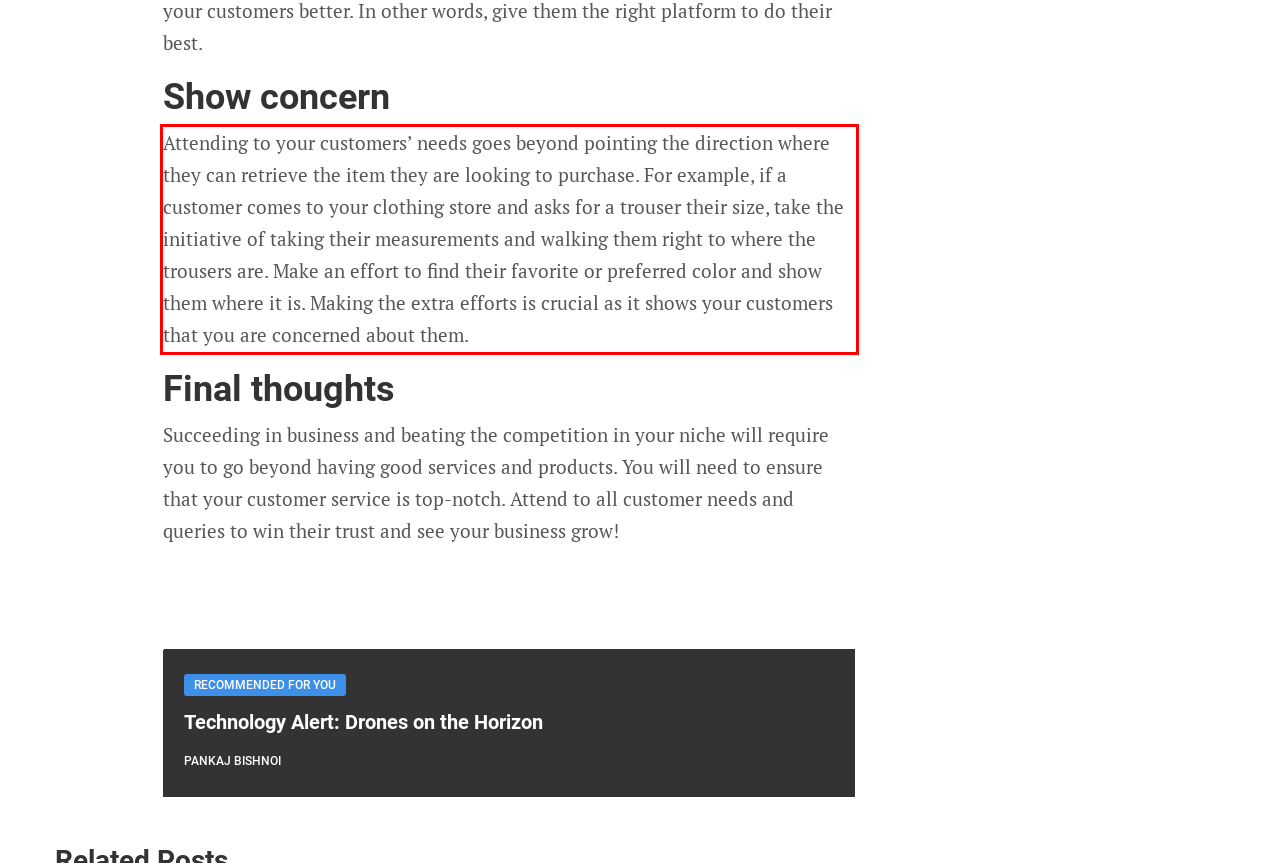Observe the screenshot of the webpage, locate the red bounding box, and extract the text content within it.

Attending to your customers’ needs goes beyond pointing the direction where they can retrieve the item they are looking to purchase. For example, if a customer comes to your clothing store and asks for a trouser their size, take the initiative of taking their measurements and walking them right to where the trousers are. Make an effort to find their favorite or preferred color and show them where it is. Making the extra efforts is crucial as it shows your customers that you are concerned about them.